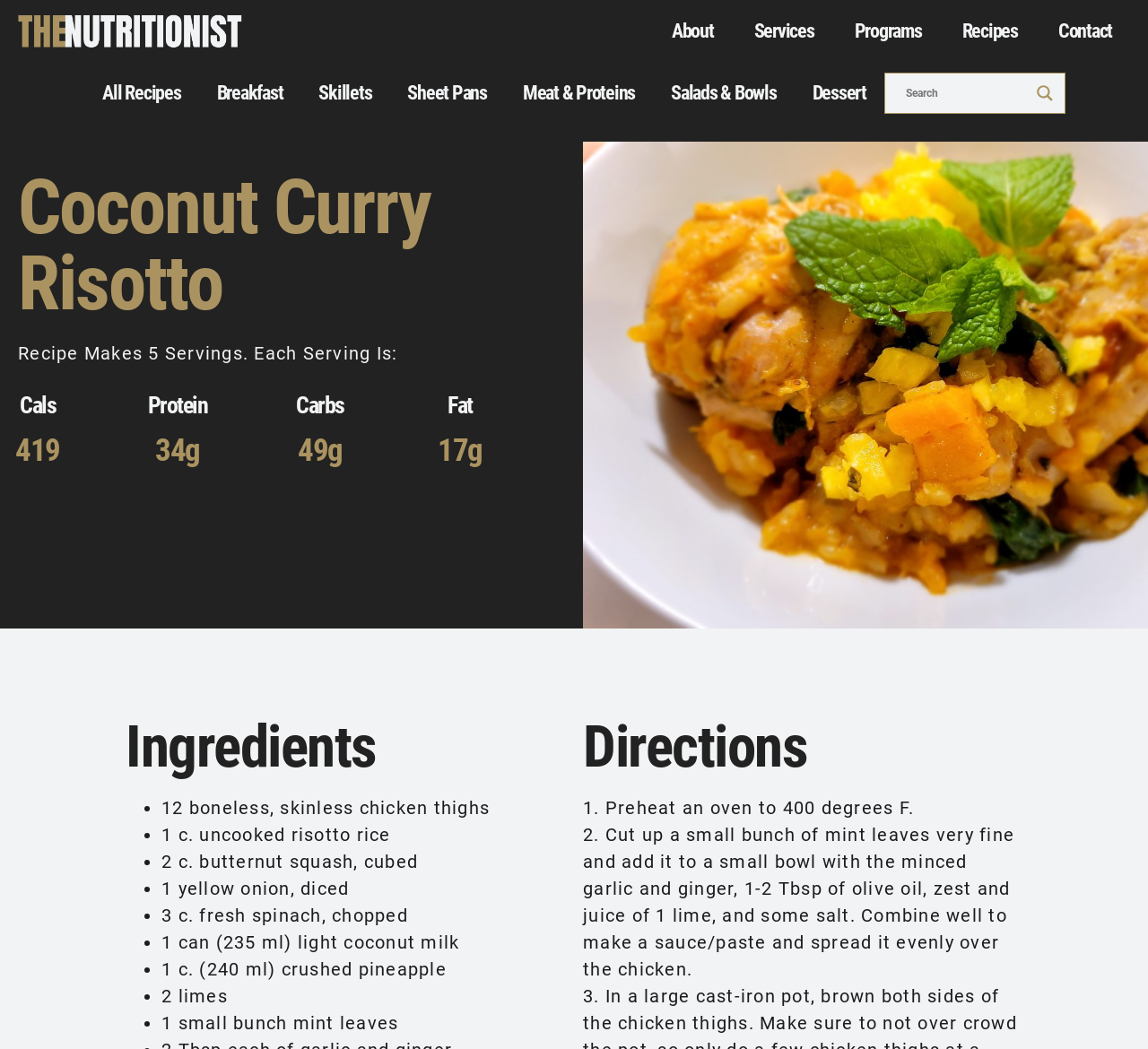Identify the bounding box coordinates for the region of the element that should be clicked to carry out the instruction: "Click on the 'Search magnifier button'". The bounding box coordinates should be four float numbers between 0 and 1, i.e., [left, top, right, bottom].

[0.899, 0.077, 0.921, 0.101]